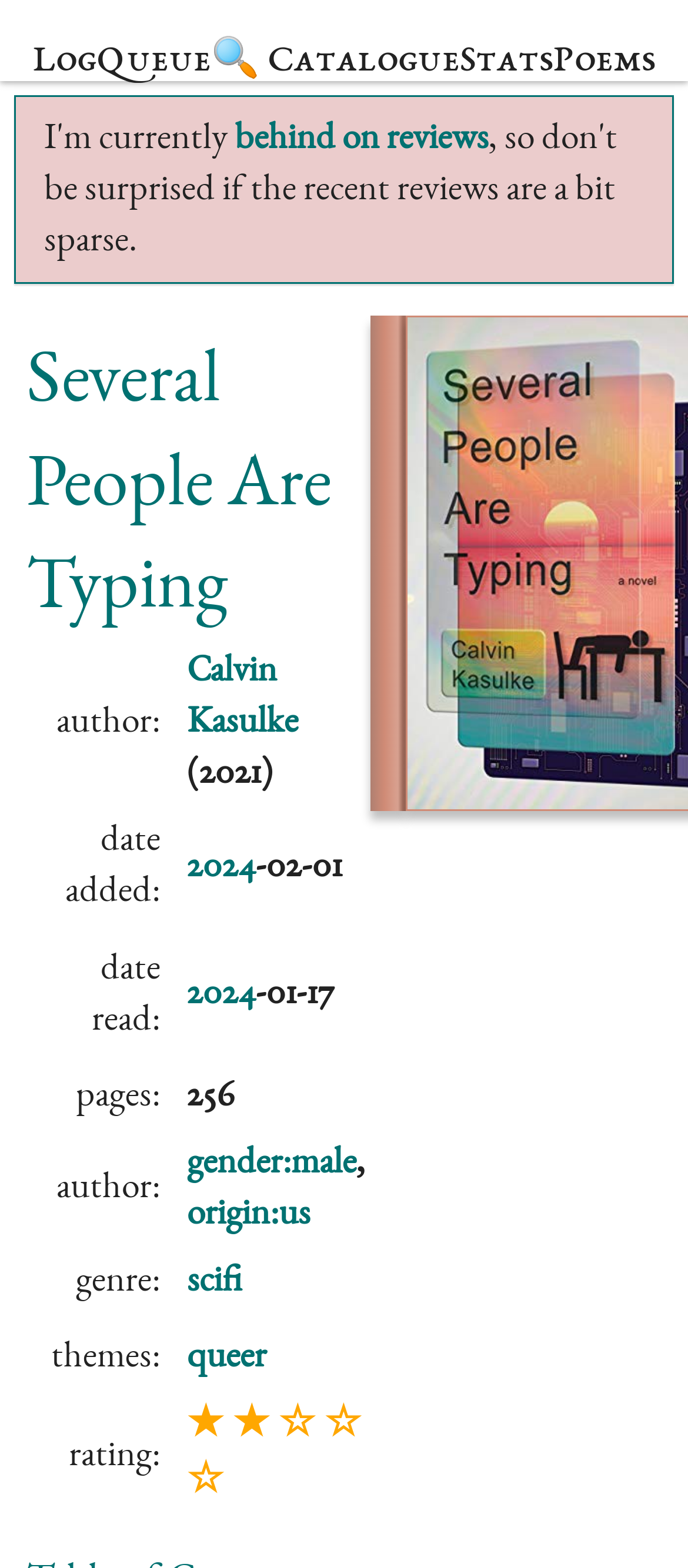Find the bounding box coordinates of the area that needs to be clicked in order to achieve the following instruction: "Search in catalogue". The coordinates should be specified as four float numbers between 0 and 1, i.e., [left, top, right, bottom].

[0.306, 0.009, 0.668, 0.057]